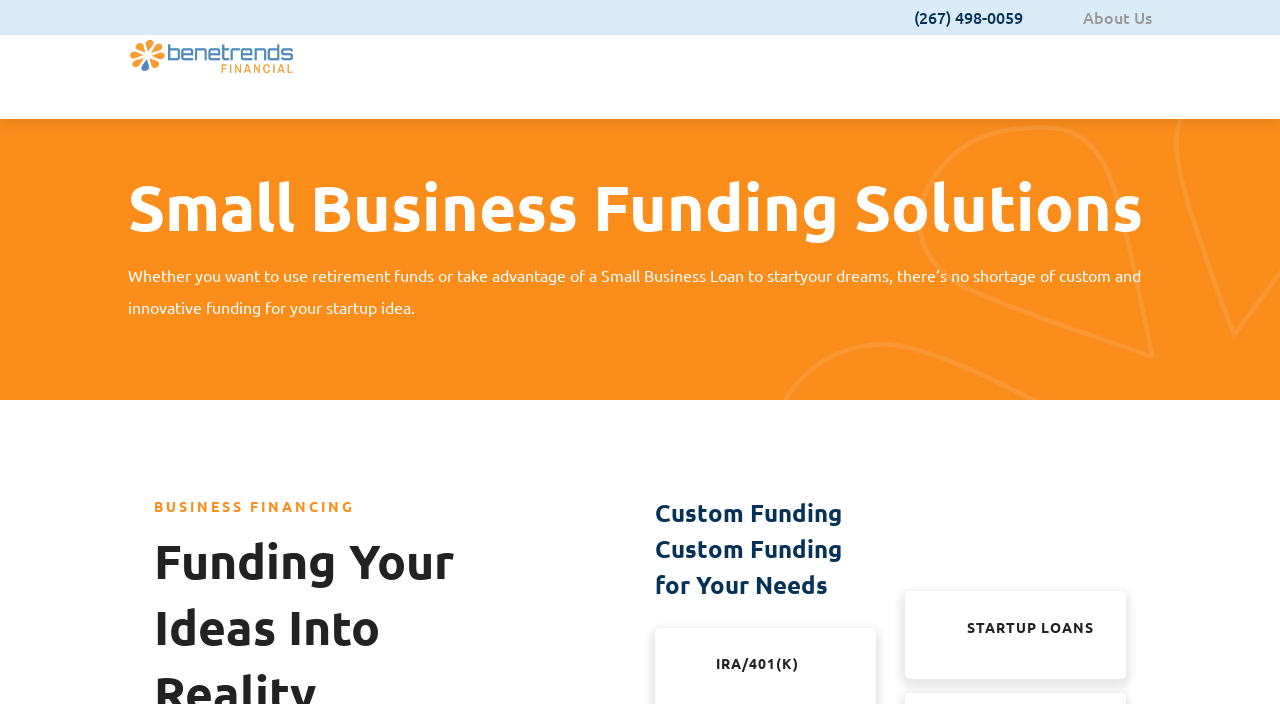Provide a brief response to the question below using one word or phrase:
How many images are on the webpage?

3